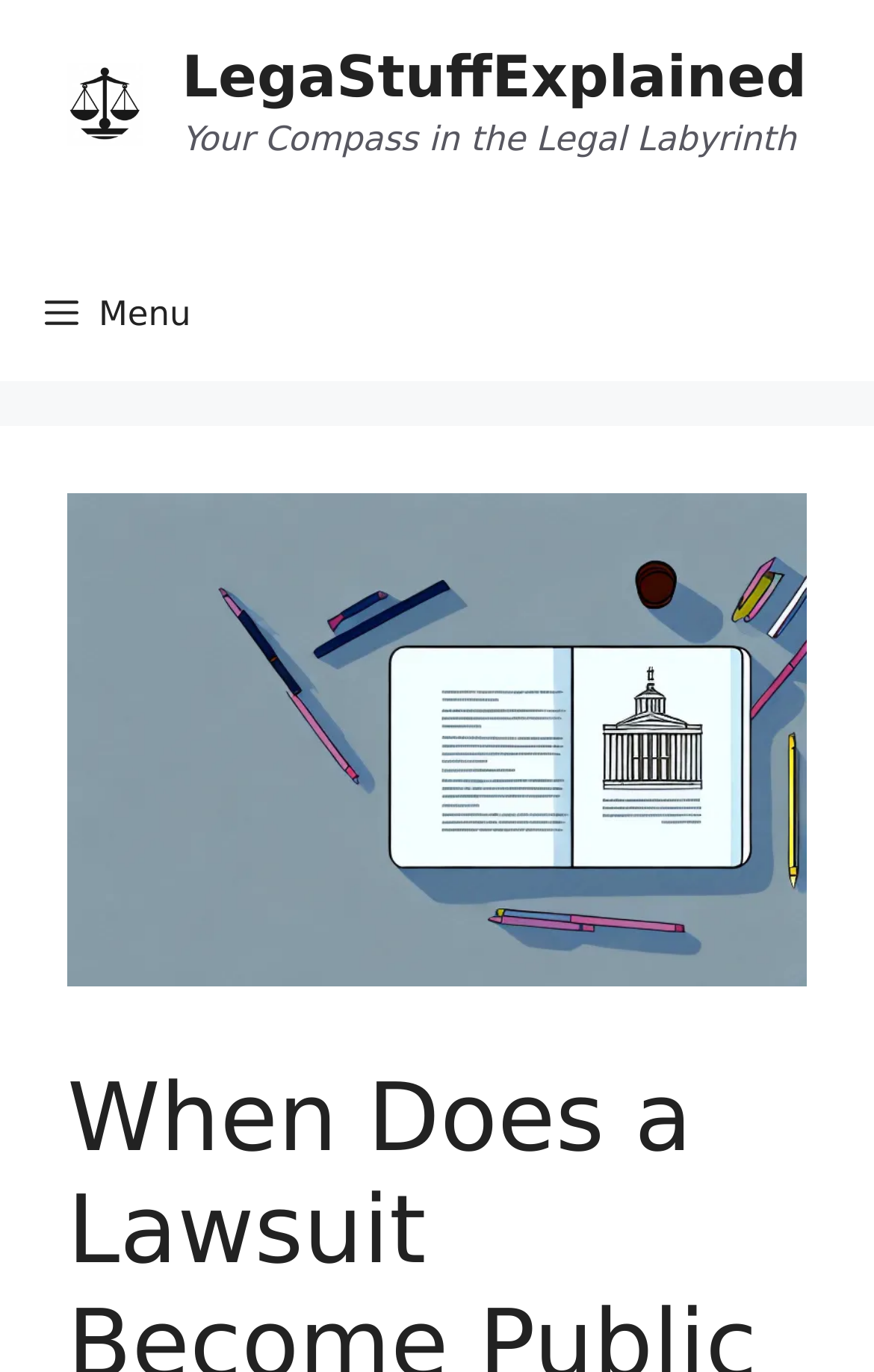Locate the bounding box of the UI element based on this description: "LegaStuffExplained". Provide four float numbers between 0 and 1 as [left, top, right, bottom].

[0.208, 0.033, 0.923, 0.082]